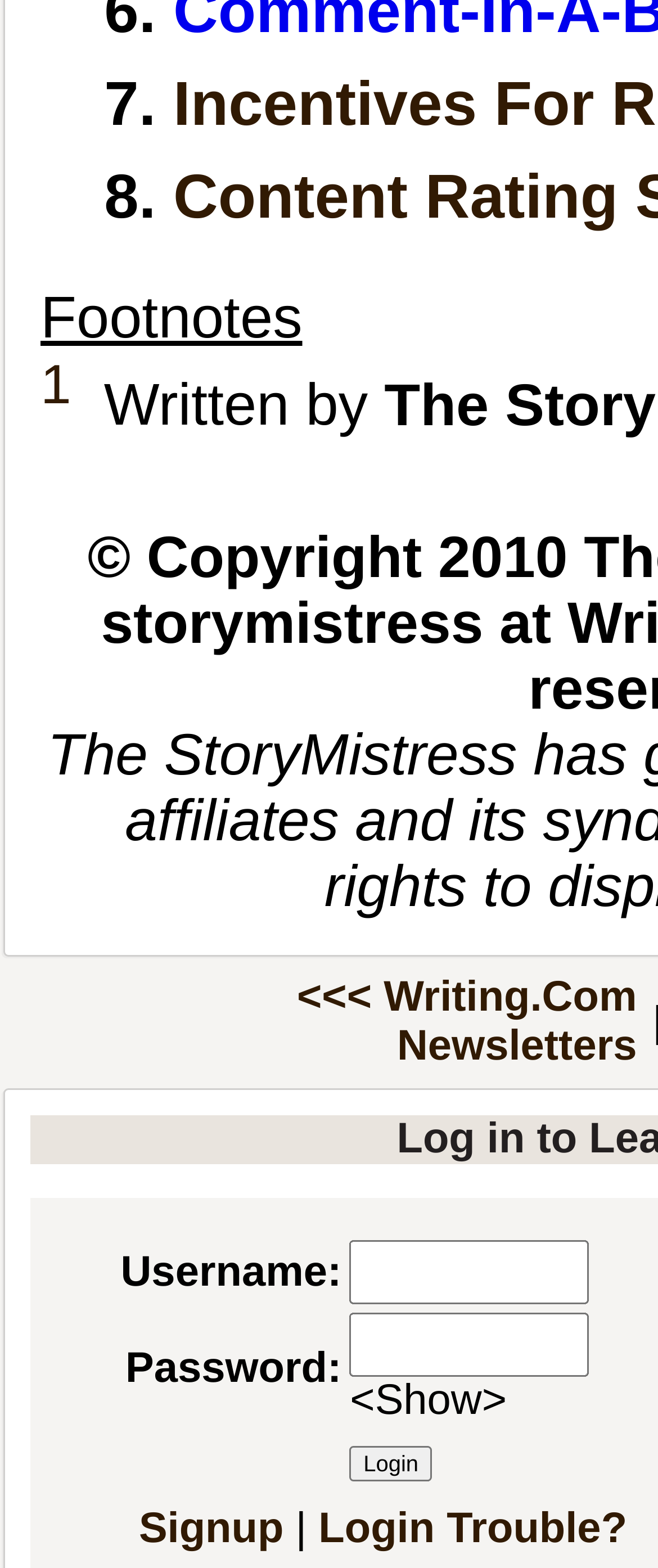Locate the bounding box coordinates of the clickable area needed to fulfill the instruction: "Click signup".

[0.211, 0.96, 0.431, 0.99]